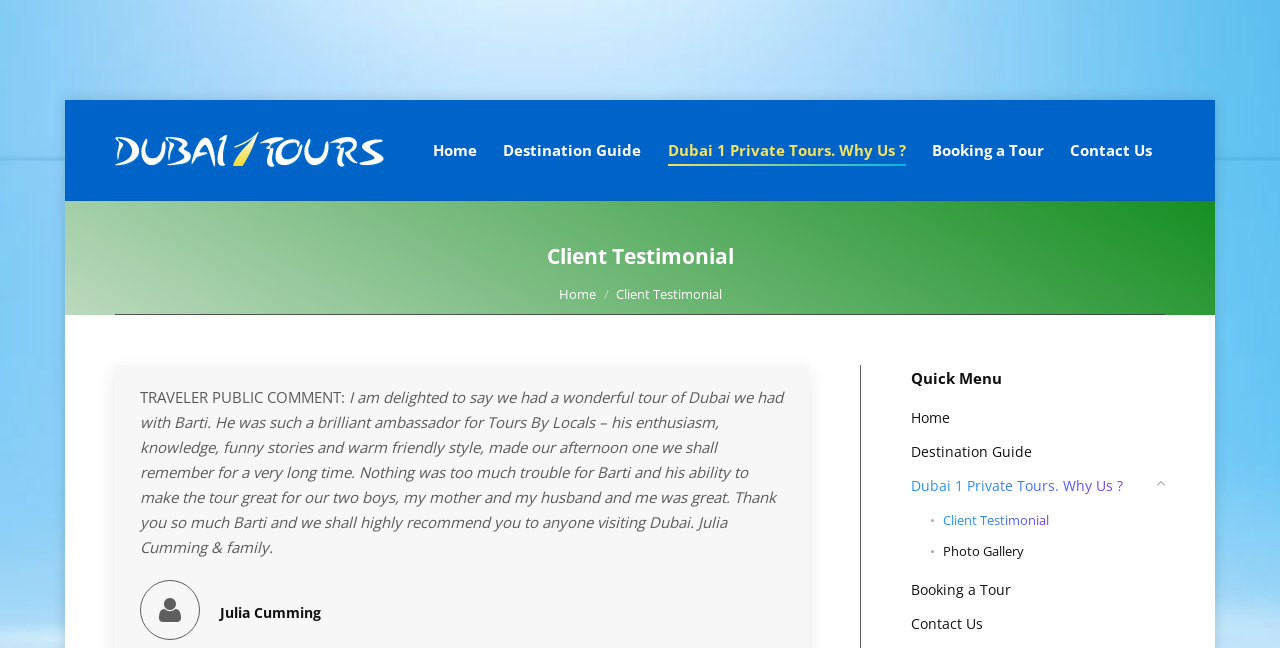Create an elaborate caption that covers all aspects of the webpage.

The webpage is about client testimonials for Dubai1Tours. At the top left, there is a link to Dubai1Tours accompanied by an image with the same name. To the right of this, there is a vertical menu with links to various pages, including Home, Destination Guide, Dubai 1 Private Tours, Booking a Tour, and Contact Us.

Below the menu, there is a table layout with a heading that reads "Client Testimonial". Underneath this heading, there is a breadcrumb trail indicating the current page, with links to Home and Client Testimonial. 

The main content of the page is an article that contains a client testimonial. The testimonial is a lengthy text that praises the tour guide Barti and the tour experience. The text is divided into two parts, with the first part being a brief introduction and the second part being the testimonial itself.

To the right of the article, there is a quick menu with links to various pages, including Home, Destination Guide, Dubai 1 Private Tours, Client Testimonial, Photo Gallery, Booking a Tour, and Contact Us. These links are stacked vertically, with the Client Testimonial link being the fourth item from the top.